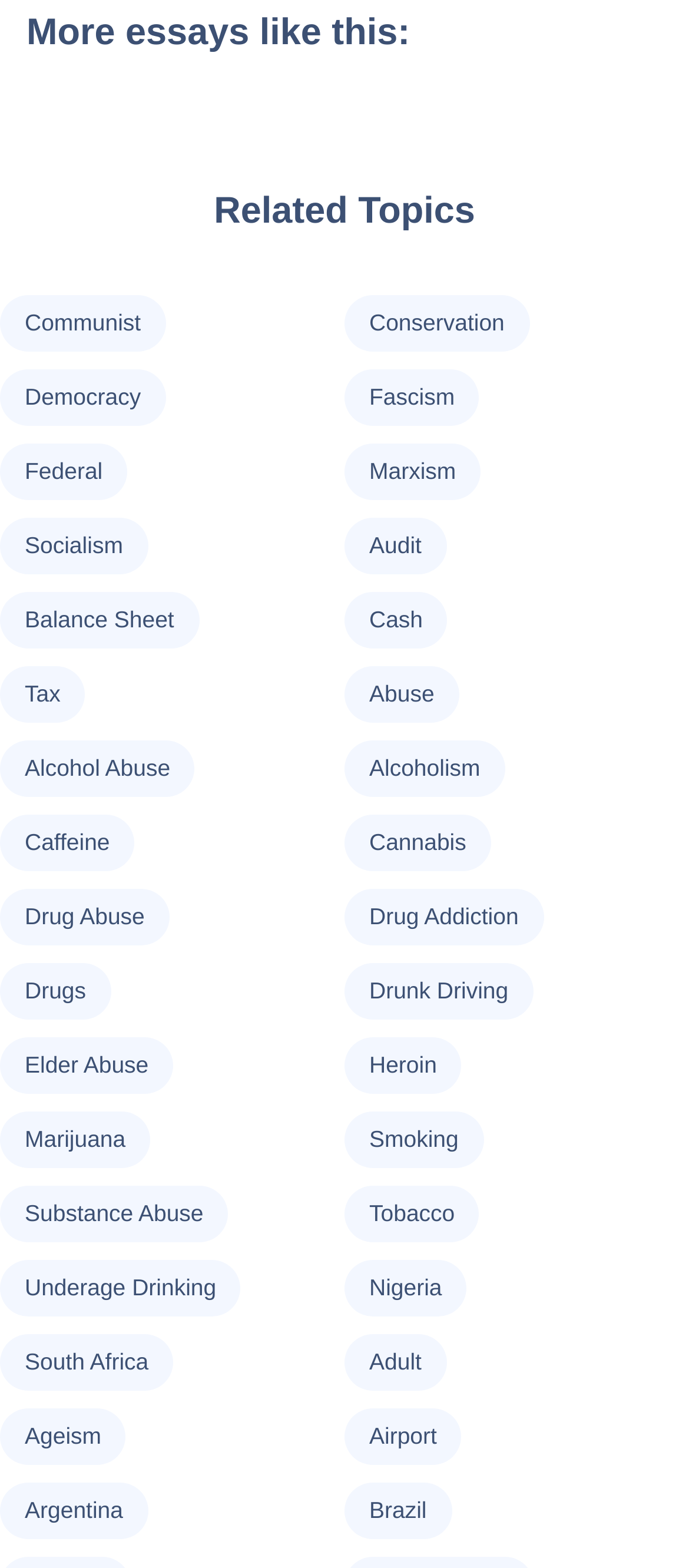Identify the bounding box coordinates of the region I need to click to complete this instruction: "Read about Drug Abuse".

[0.036, 0.575, 0.21, 0.592]